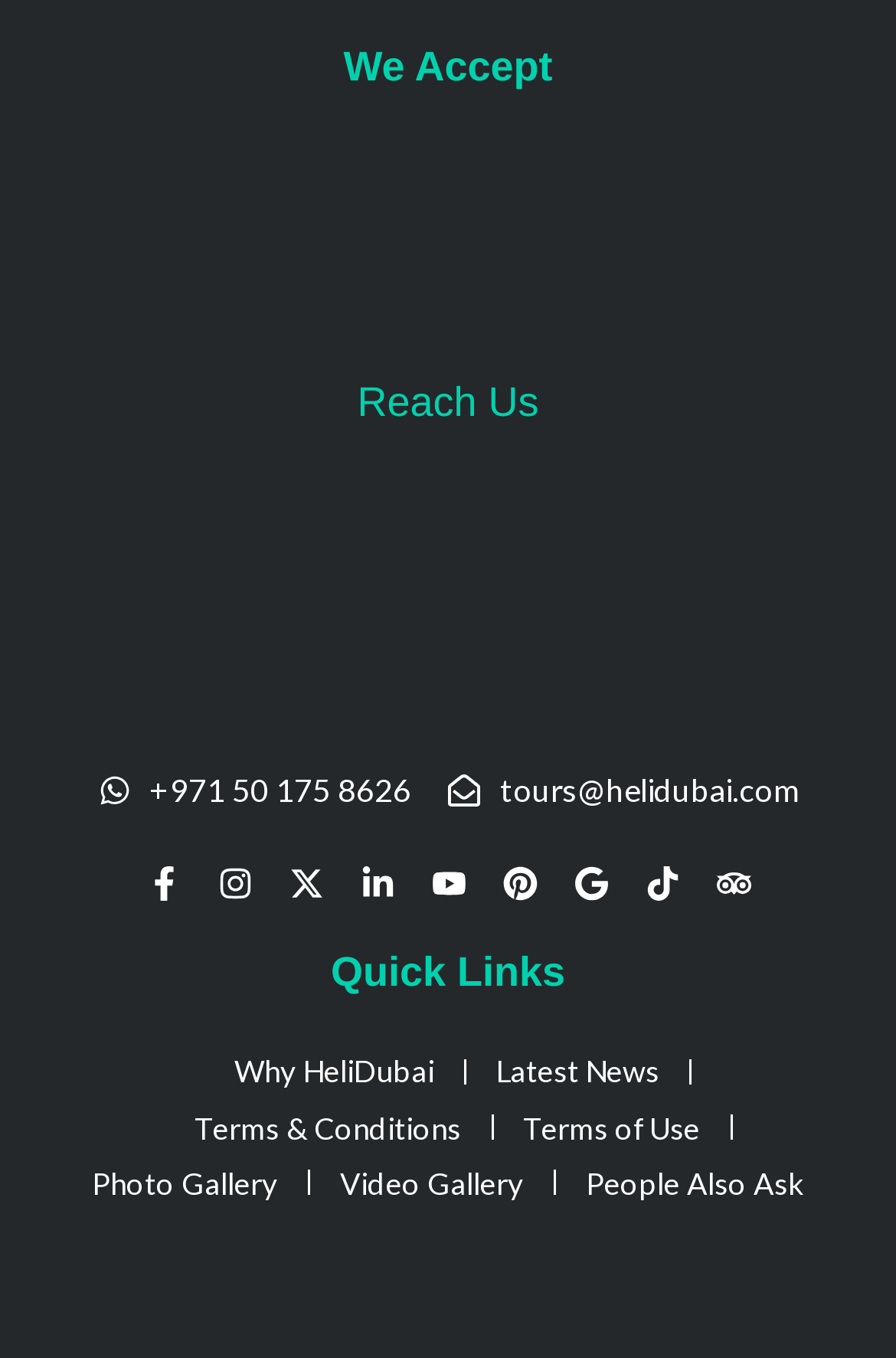From the element description: "+971 50 175 8626", extract the bounding box coordinates of the UI element. The coordinates should be expressed as four float numbers between 0 and 1, in the order [left, top, right, bottom].

[0.109, 0.561, 0.459, 0.604]